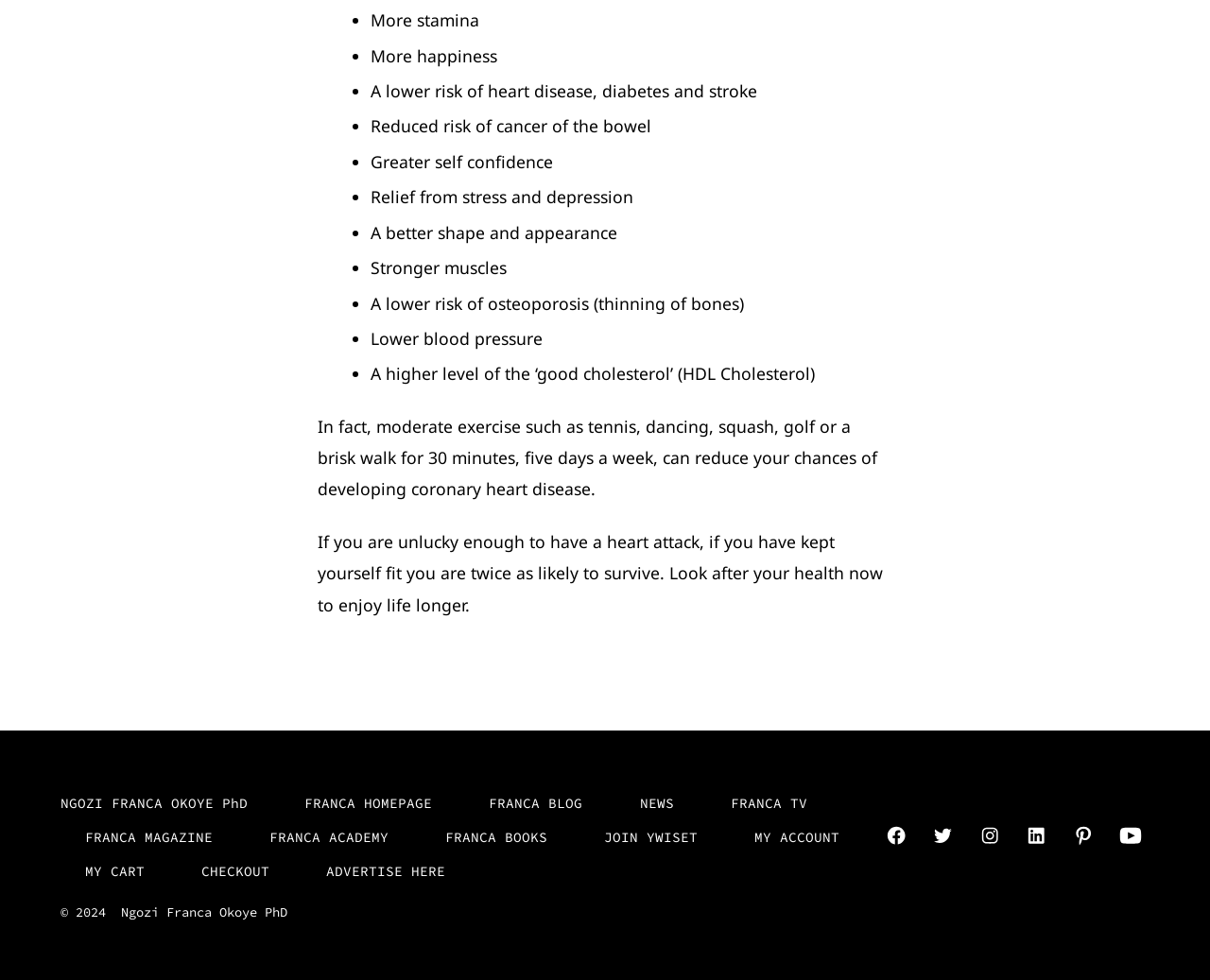Locate the bounding box coordinates of the element I should click to achieve the following instruction: "Go to Twitter".

None